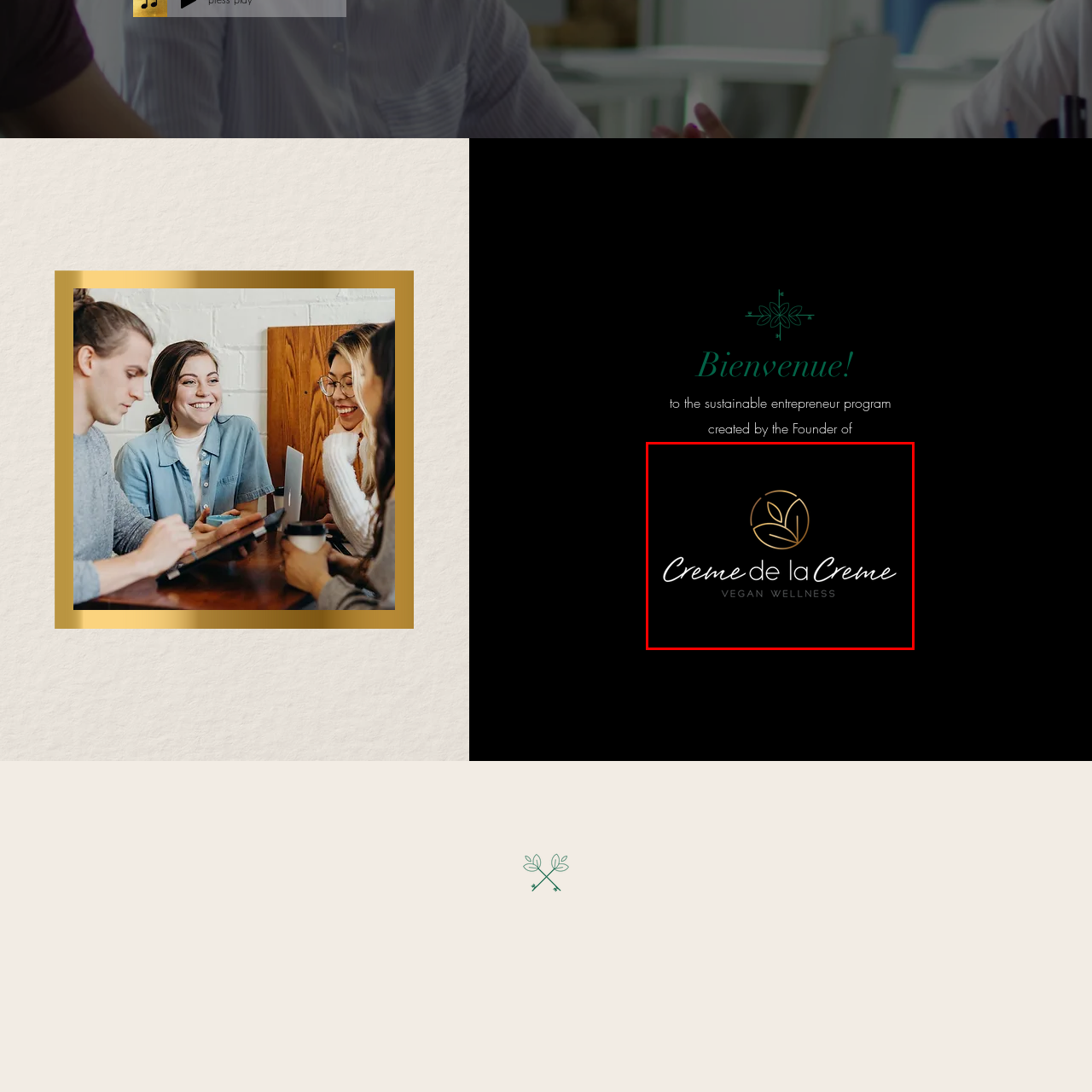Pay attention to the image inside the red rectangle, What is the font style of the brand name? Answer briefly with a single word or phrase.

Graceful script